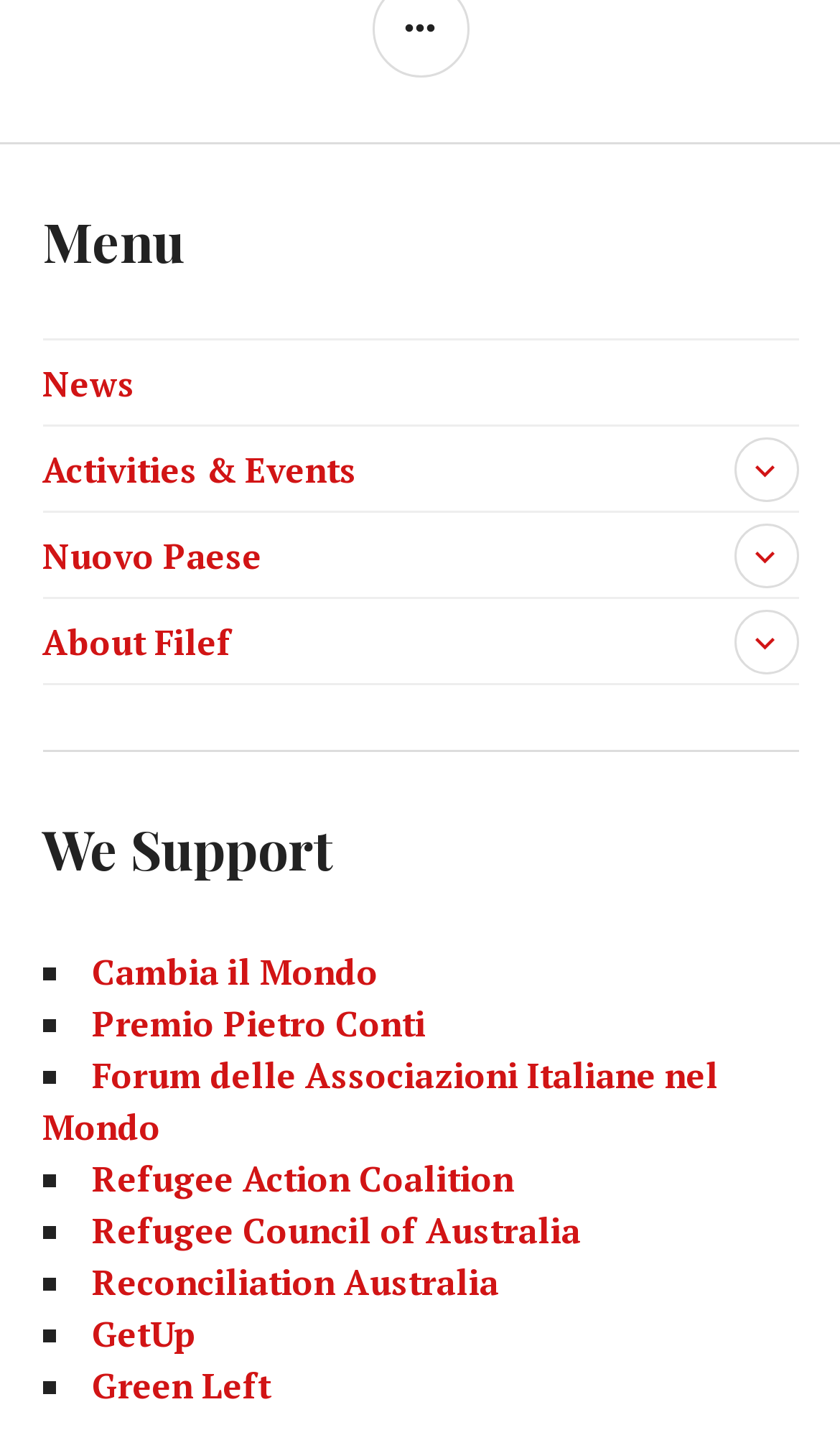Please identify the bounding box coordinates of the element I should click to complete this instruction: 'Check Refugee Action Coalition'. The coordinates should be given as four float numbers between 0 and 1, like this: [left, top, right, bottom].

[0.109, 0.795, 0.612, 0.828]